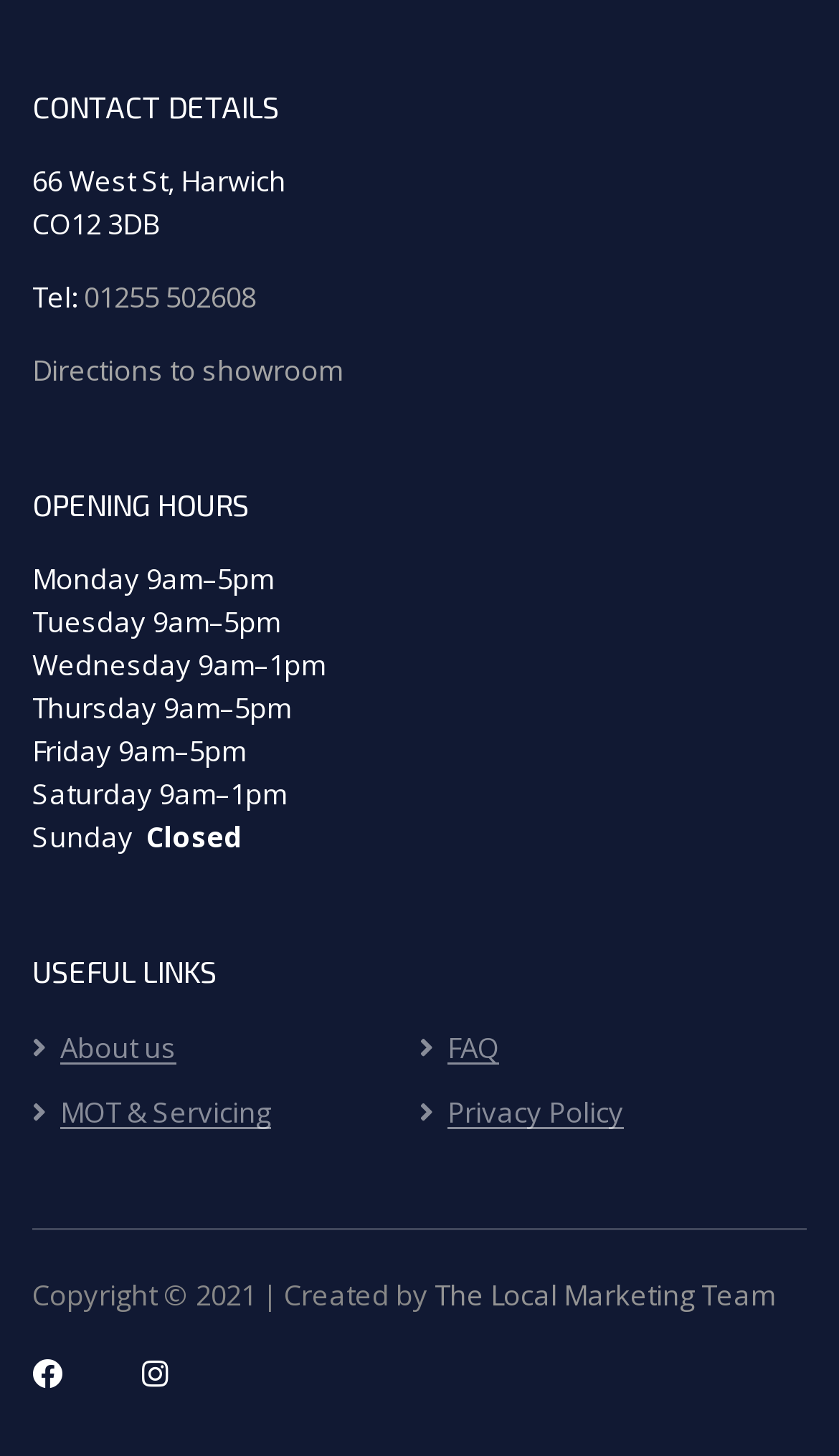Use a single word or phrase to answer the question:
What are the opening hours on Wednesday?

9am–1pm